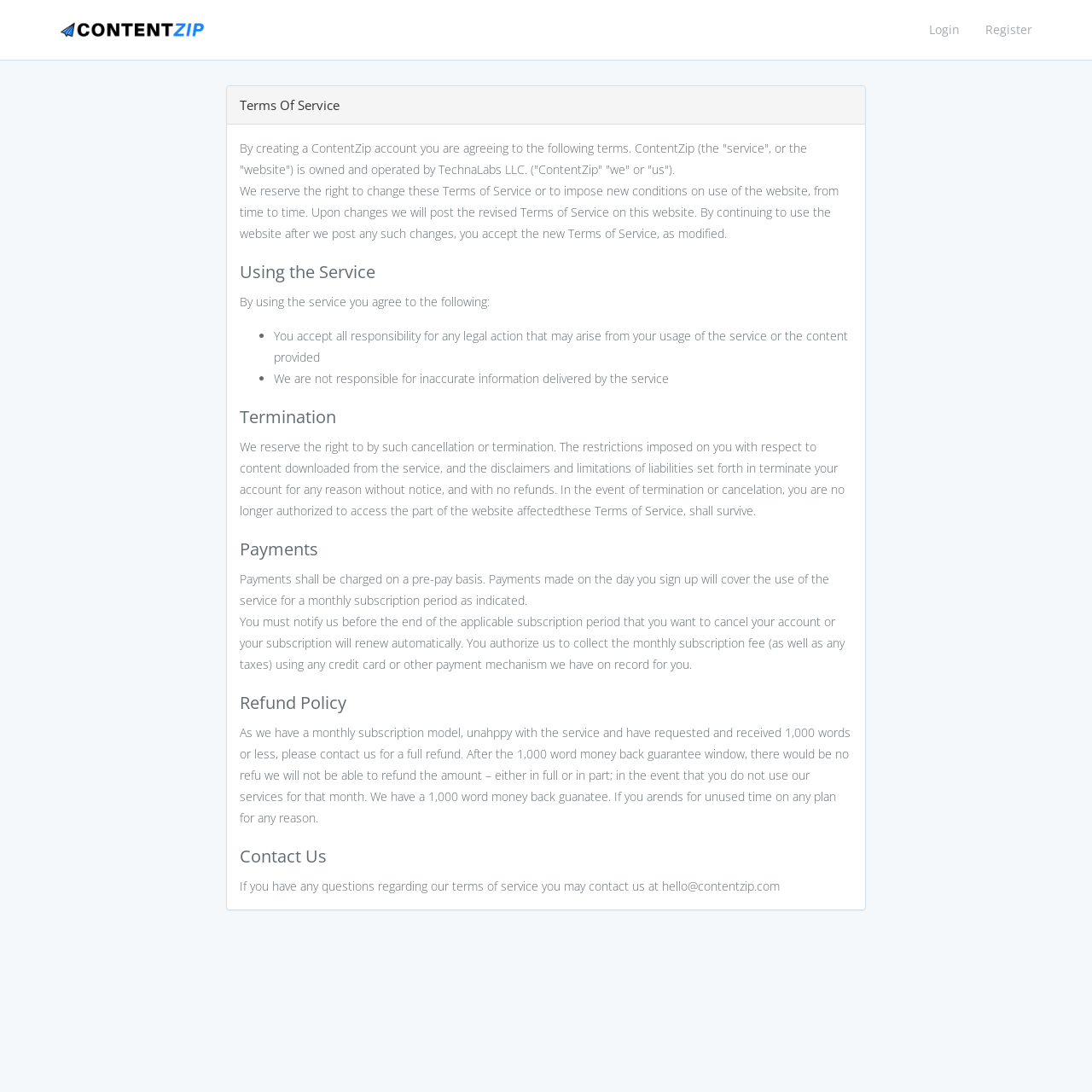Answer the question below with a single word or a brief phrase: 
How can I contact ContentZip?

hello@contentzip.com